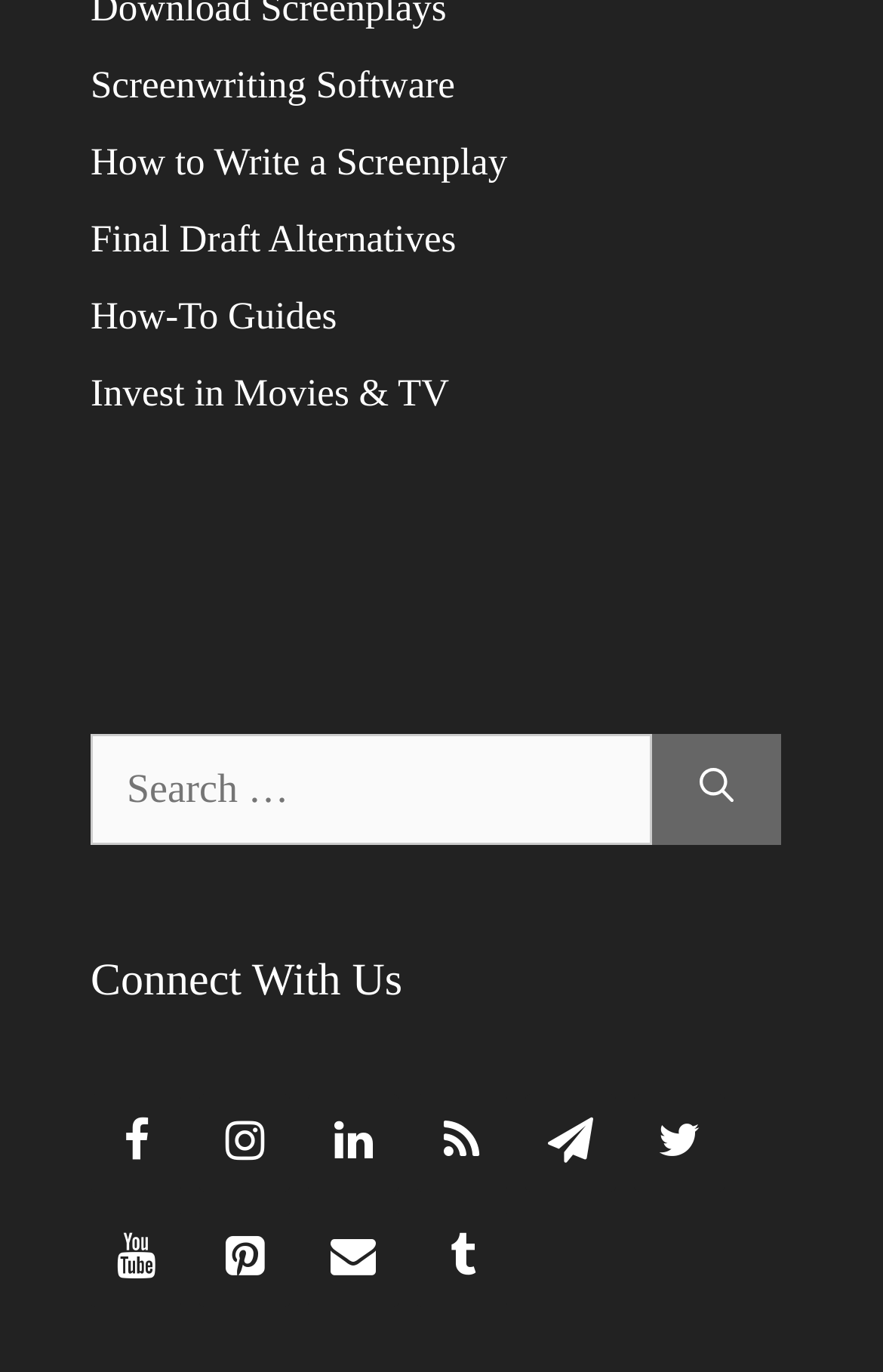What is the function of the button next to the search box?
Answer the question using a single word or phrase, according to the image.

Search